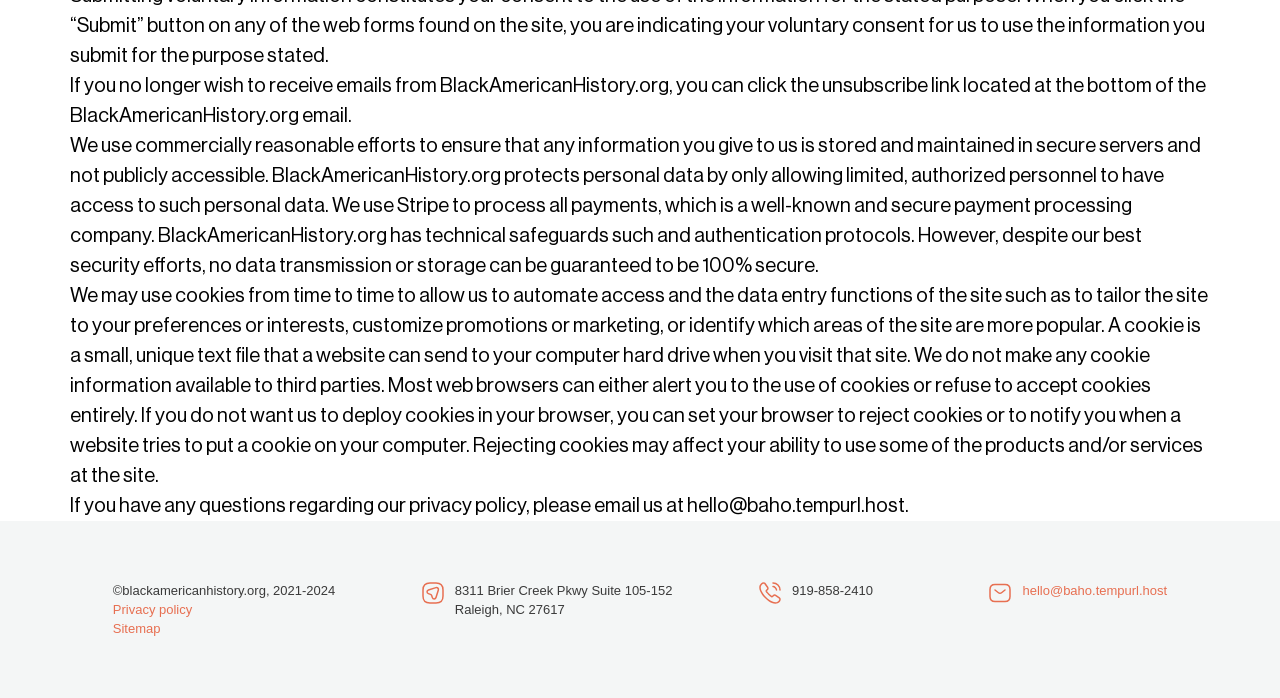Find the UI element described as: "Privacy policy" and predict its bounding box coordinates. Ensure the coordinates are four float numbers between 0 and 1, [left, top, right, bottom].

[0.088, 0.862, 0.15, 0.883]